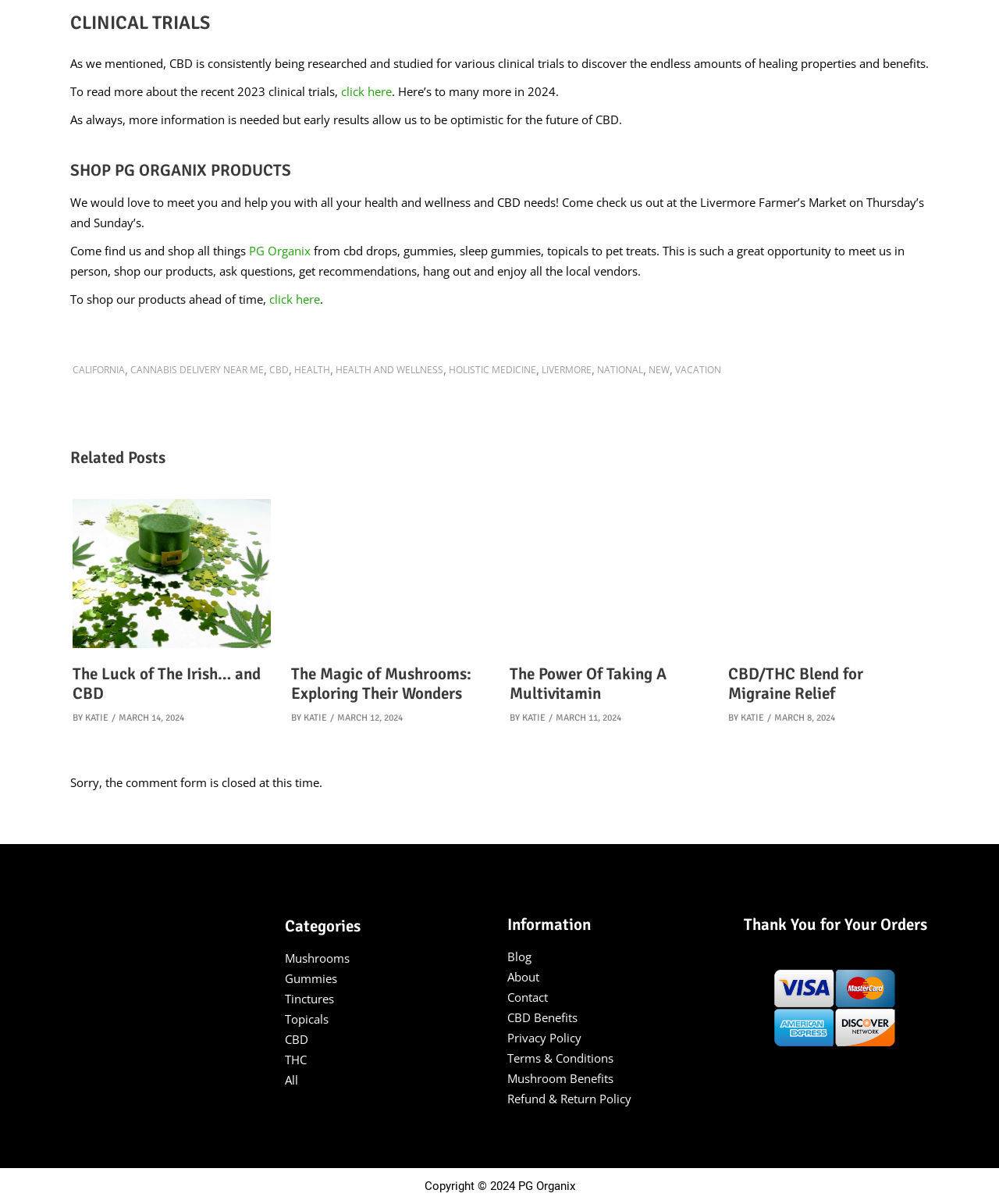Please indicate the bounding box coordinates of the element's region to be clicked to achieve the instruction: "shop PG Organix products by clicking on 'PG Organix'". Provide the coordinates as four float numbers between 0 and 1, i.e., [left, top, right, bottom].

[0.249, 0.202, 0.311, 0.215]